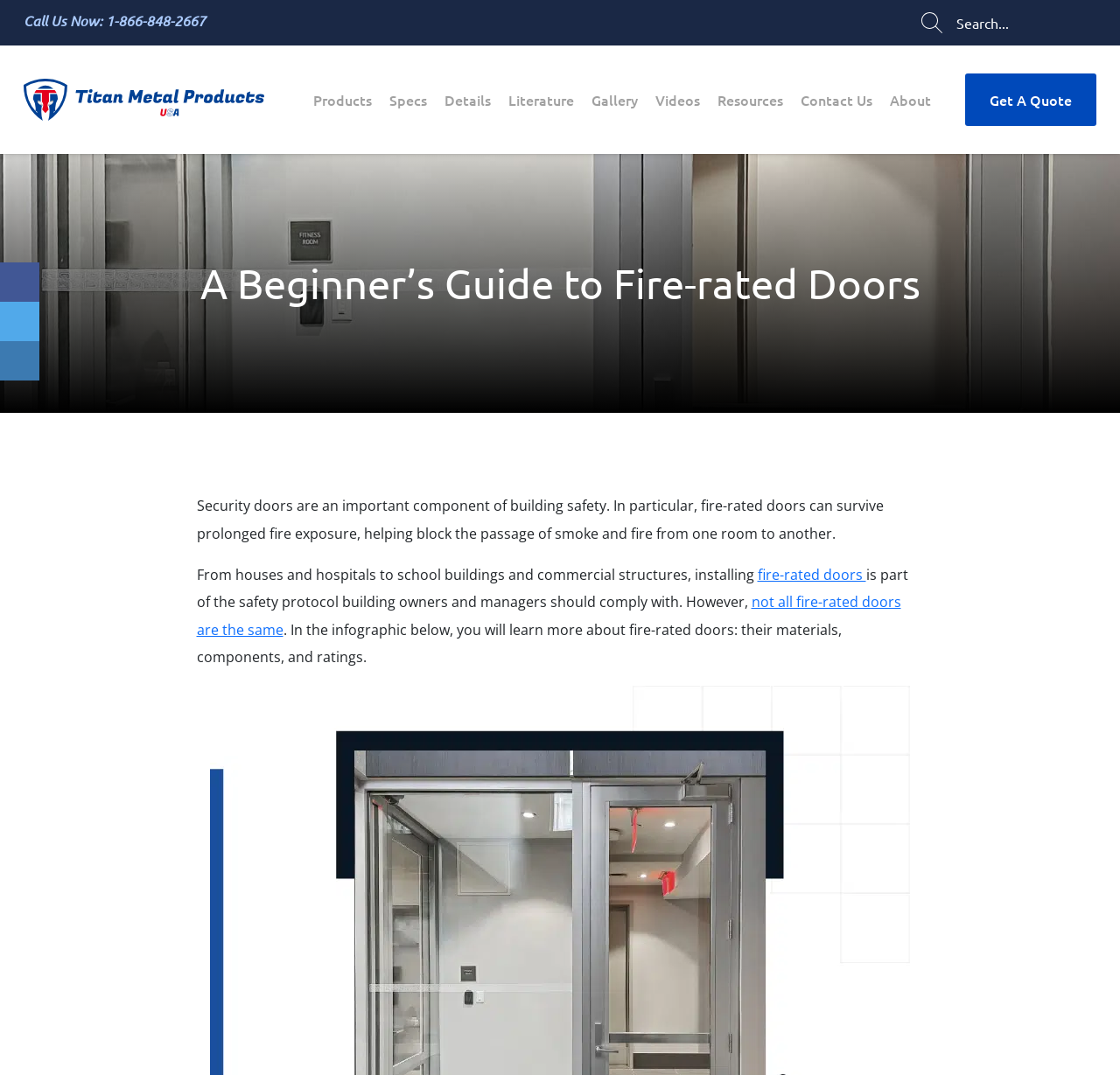Based on the element description, predict the bounding box coordinates (top-left x, top-left y, bottom-right x, bottom-right y) for the UI element in the screenshot: Contact Us

None